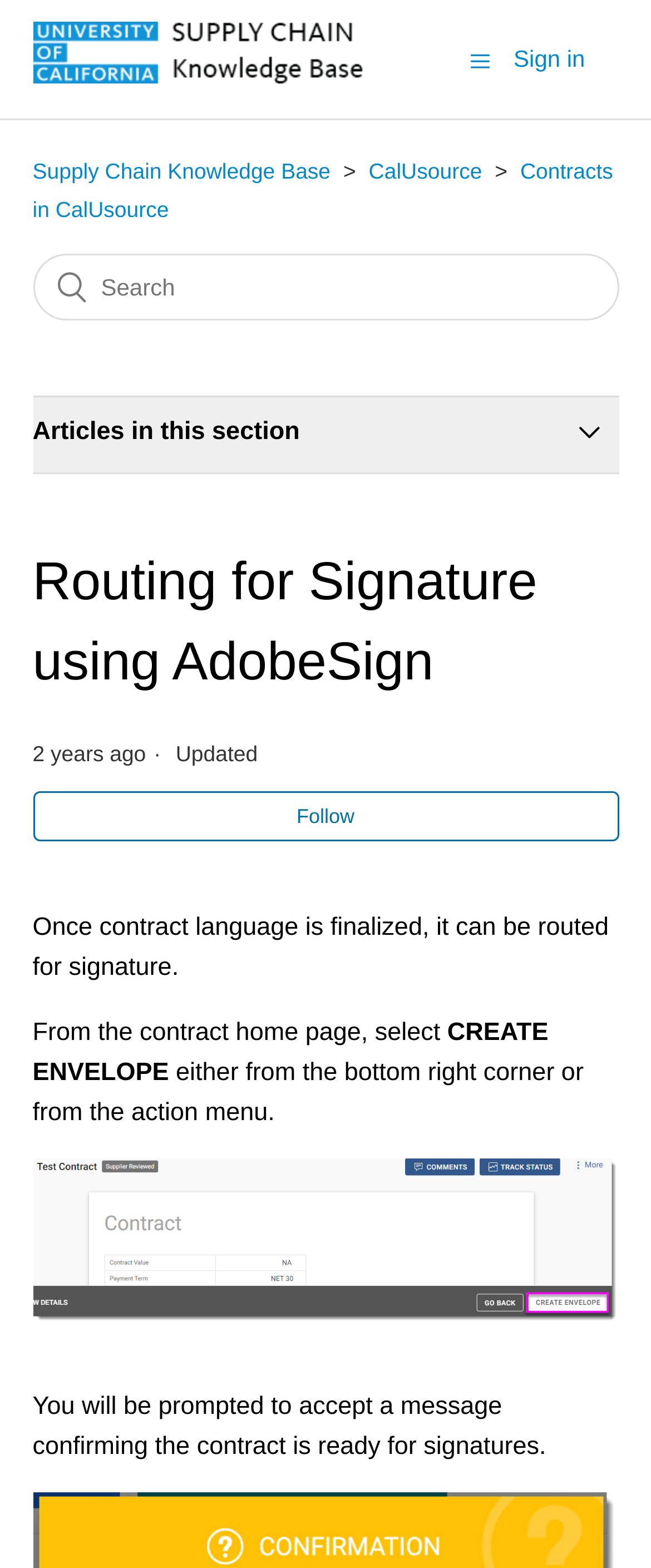Pinpoint the bounding box coordinates for the area that should be clicked to perform the following instruction: "Click 'Privacy Policy'".

None